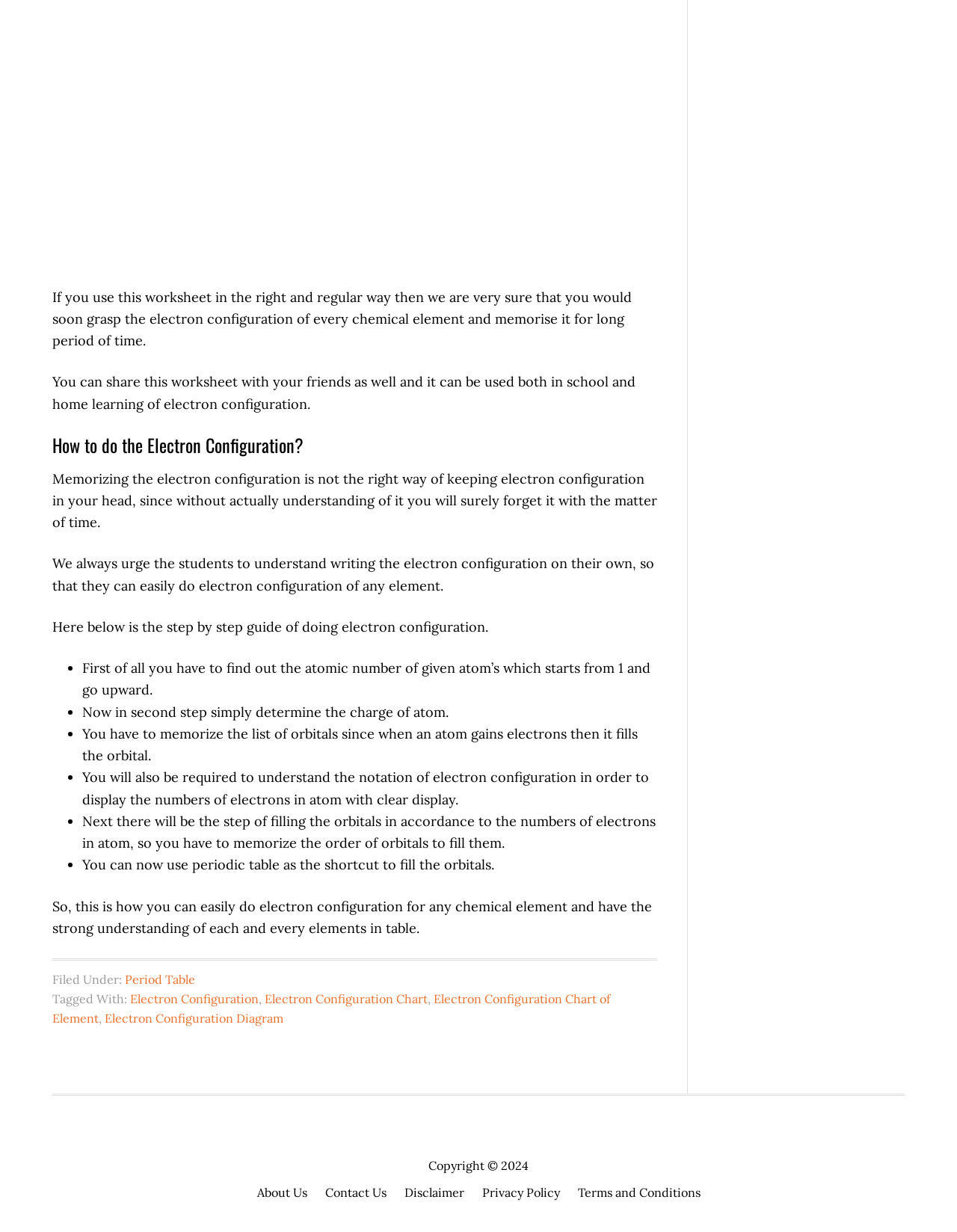Locate the bounding box coordinates of the clickable part needed for the task: "Click on 'Electron Configuration Chart'".

[0.277, 0.805, 0.447, 0.817]